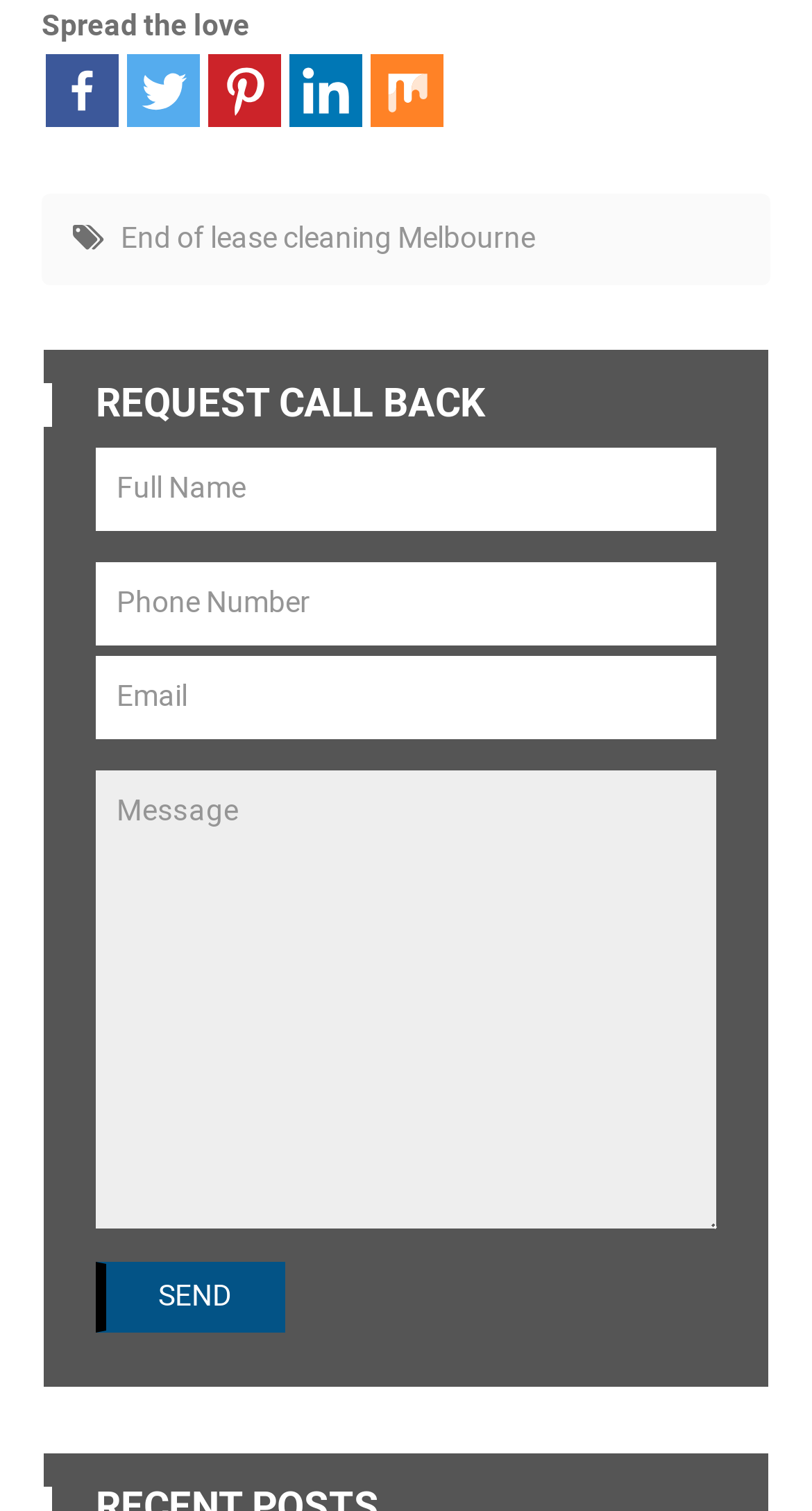Answer the question below with a single word or a brief phrase: 
What is the text on the send button?

SEND